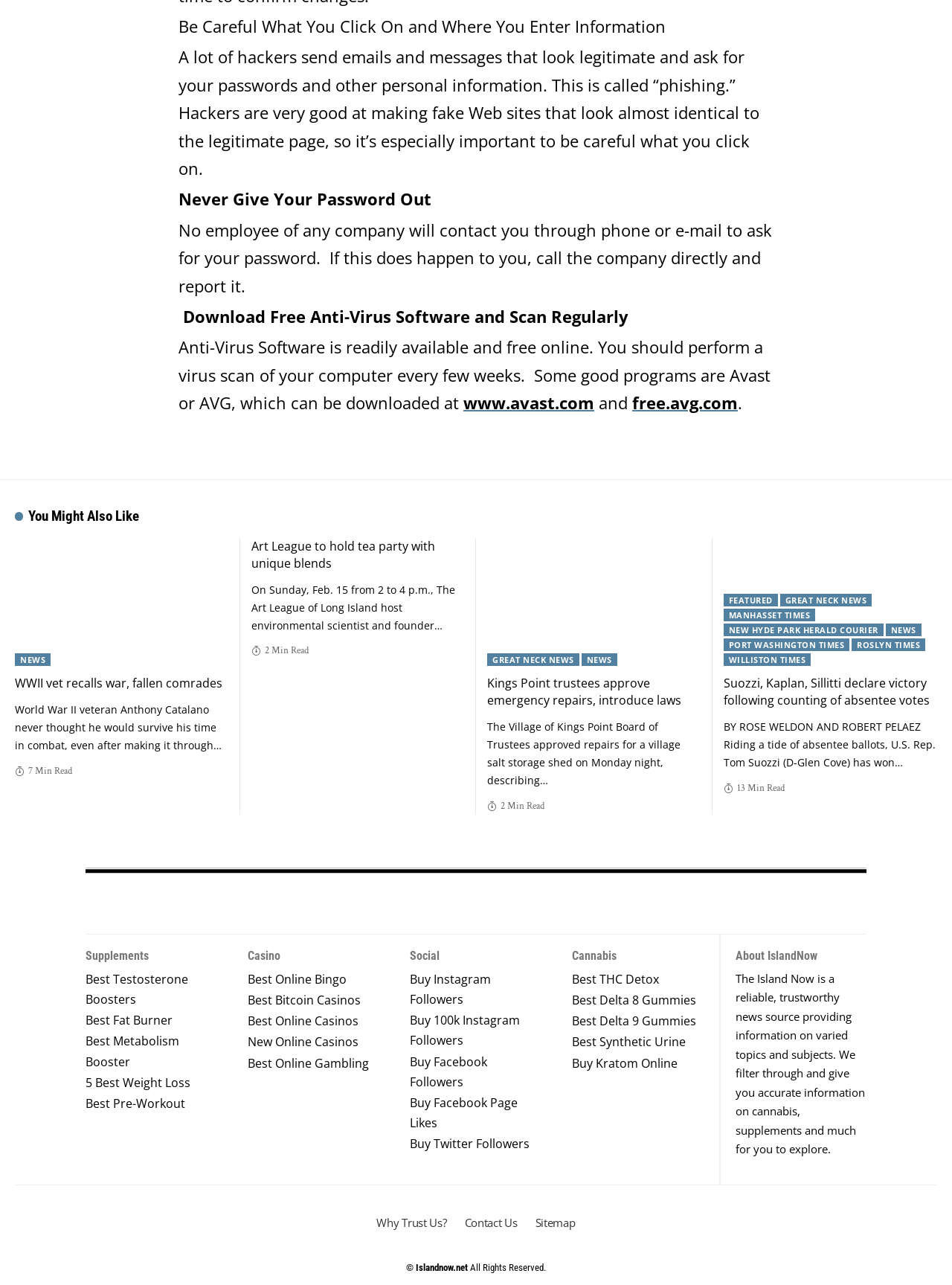Identify the bounding box coordinates for the element that needs to be clicked to fulfill this instruction: "Explore 'Best Online Bingo'". Provide the coordinates in the format of four float numbers between 0 and 1: [left, top, right, bottom].

[0.26, 0.754, 0.399, 0.773]